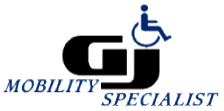Offer a detailed narrative of the scene shown in the image.

The image features the logo of G and J Enterprise, a company specializing in mobility solutions. The logo prominently displays the initials "G" and "J" in a sleek, modern design. Accompanying the initials is the phrase "MOBILITY SPECIALIST," emphasizing the company's focus on aiding individuals with mobility challenges. Above the text, a symbol of a person in a wheelchair is included, reinforcing the company's commitment to accessibility and support for those in need of mobility assistance. The overall design conveys a sense of professionalism and care in the mobility services provided by the enterprise.